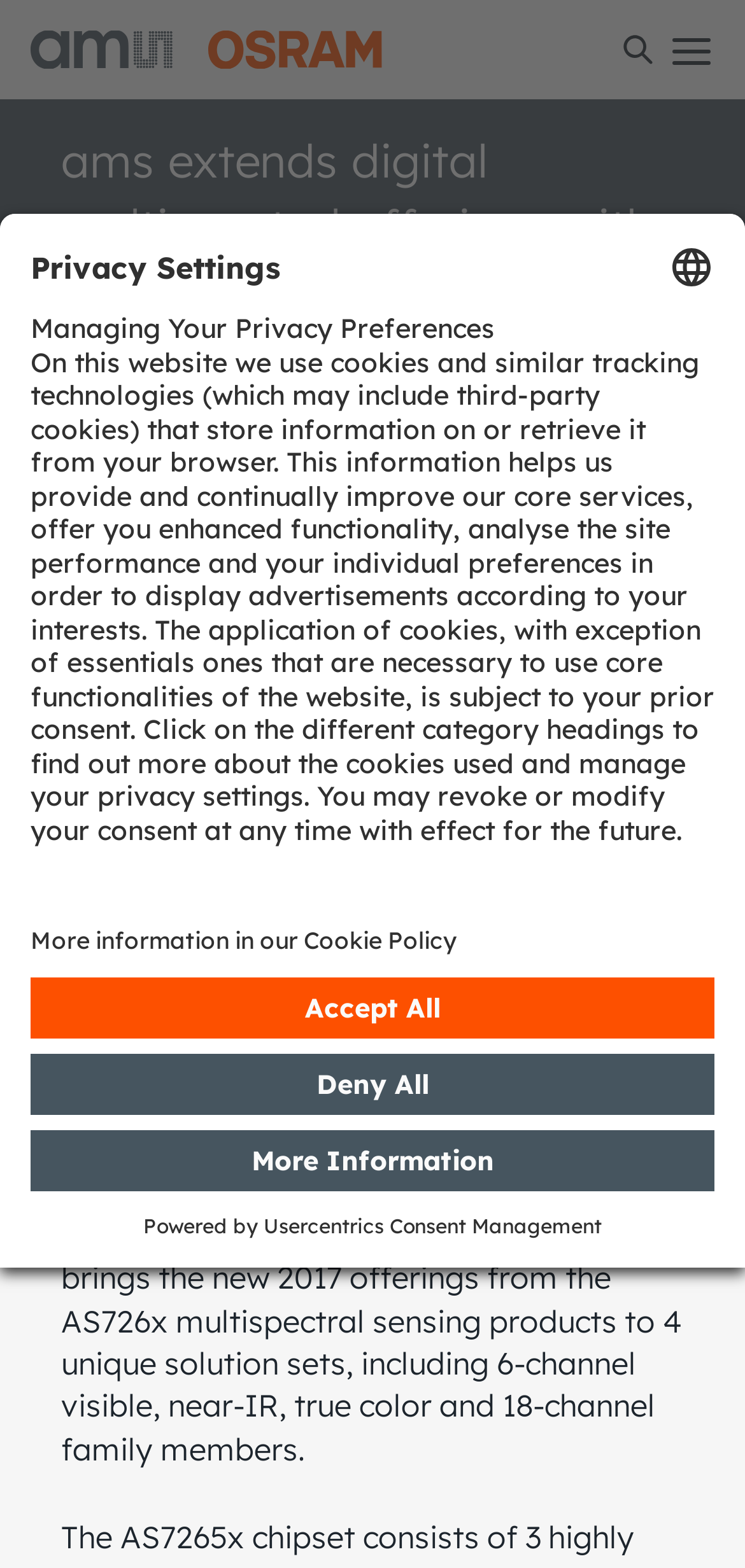Refer to the image and provide an in-depth answer to the question: 
What is the purpose of the AS7265X chipset?

I read the text near the link 'AS7265X' and found that it is a highly cost-effective 18-channel multispectral sensor solution, ideal for emerging spectral sensing applications such as horticulture, fluid quality/spectral component analysis, and complex spectral identification.